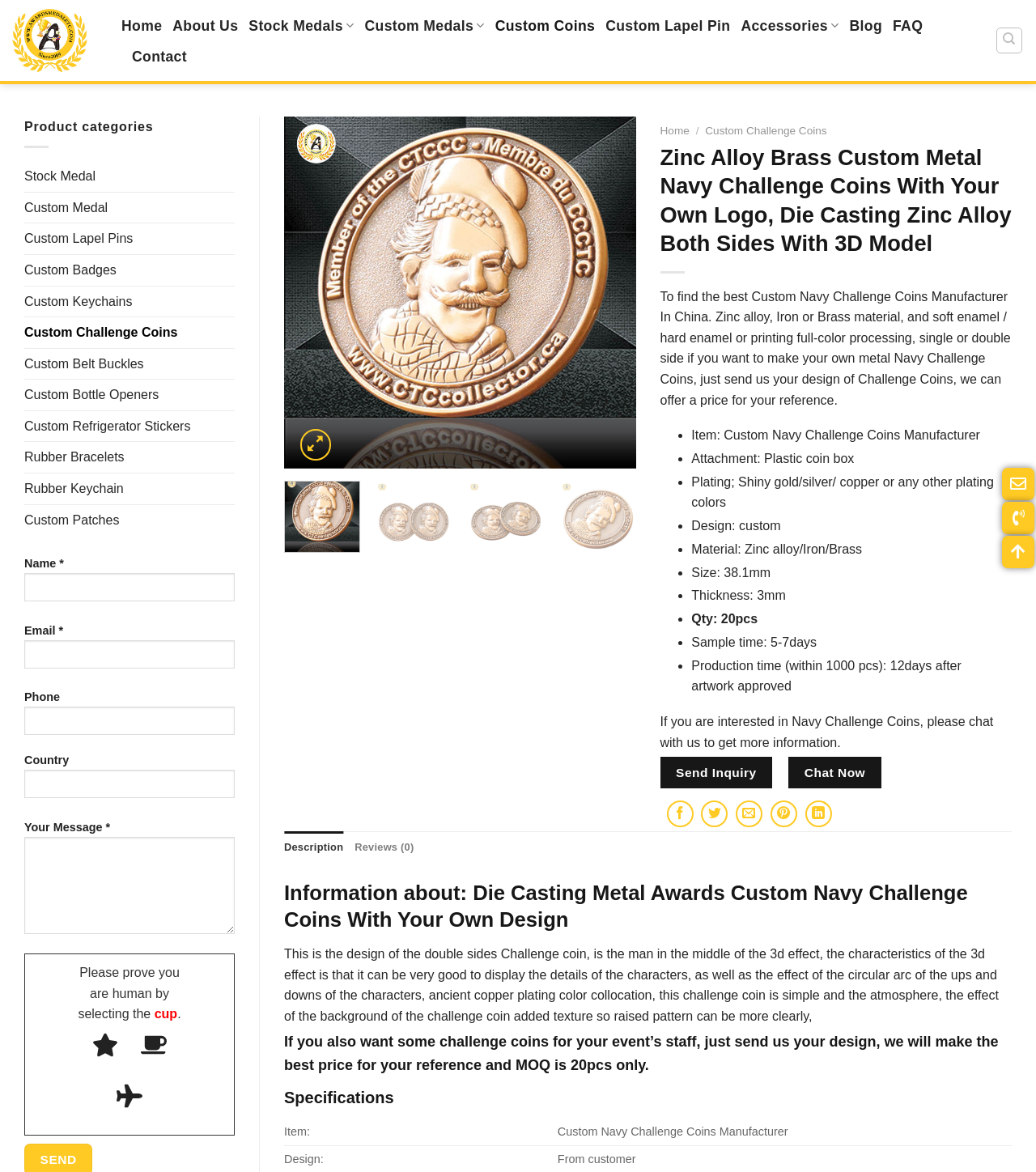Locate and provide the bounding box coordinates for the HTML element that matches this description: "Twitter".

None